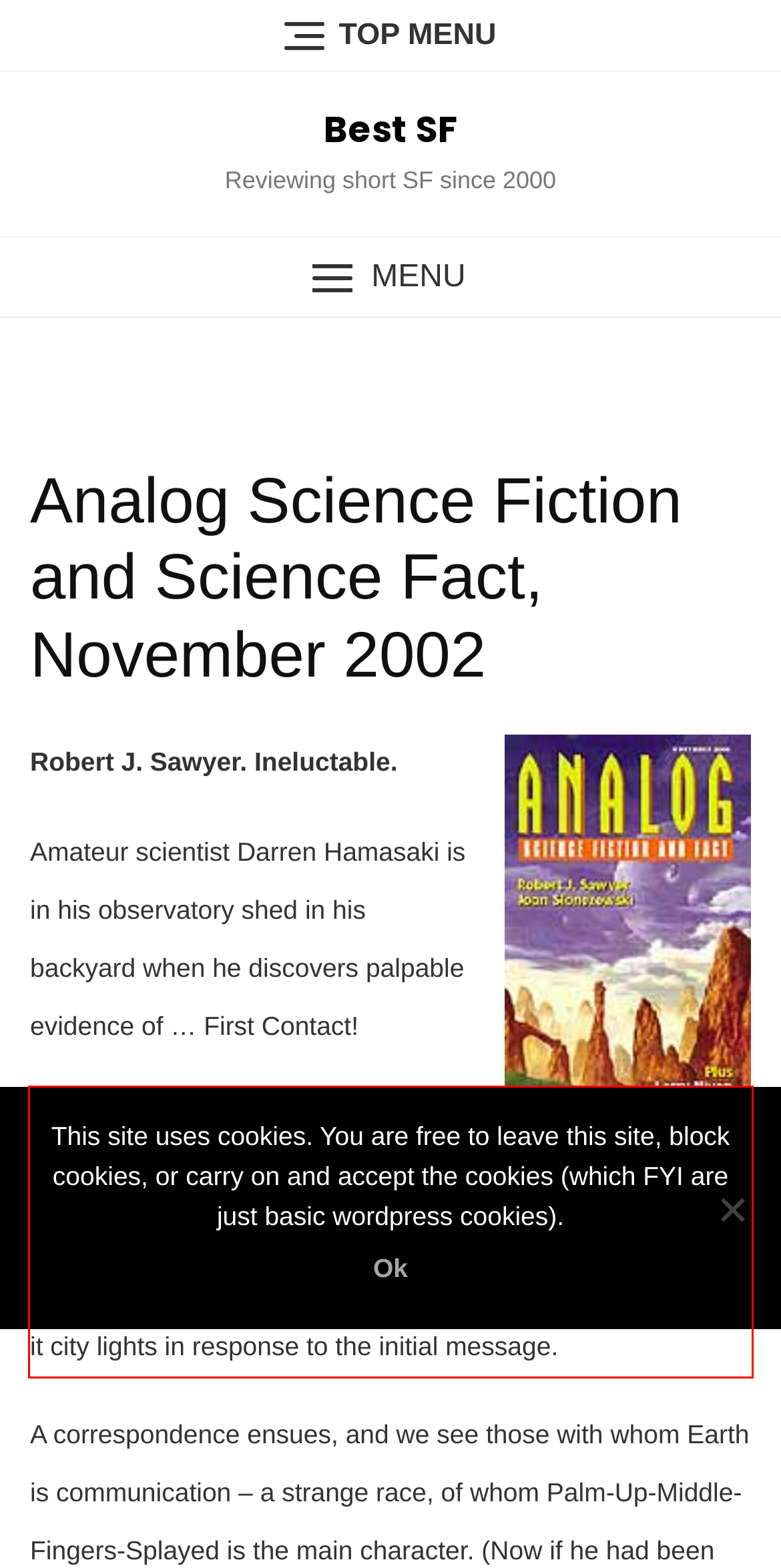Given a screenshot of a webpage with a red bounding box, extract the text content from the UI element inside the red bounding box.

He makes contact with the Central Bureau for Astronomical Telegrams of the International Astronomical Union. His fame increases following his discovery and he finds himself in Las Vegas as that city blinks it city lights in response to the initial message.